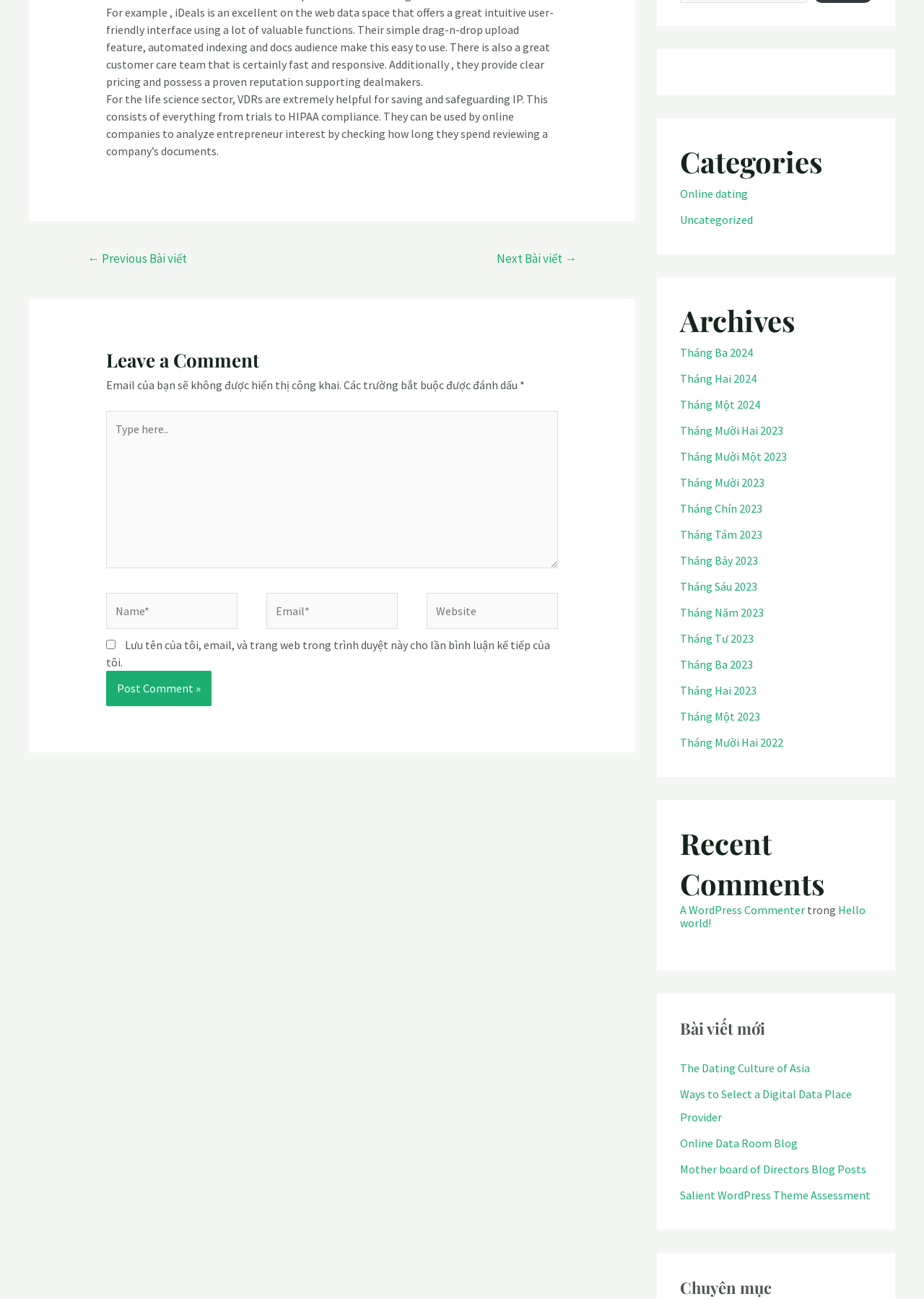Extract the bounding box coordinates for the described element: "Uncategorized". The coordinates should be represented as four float numbers between 0 and 1: [left, top, right, bottom].

[0.736, 0.164, 0.815, 0.175]